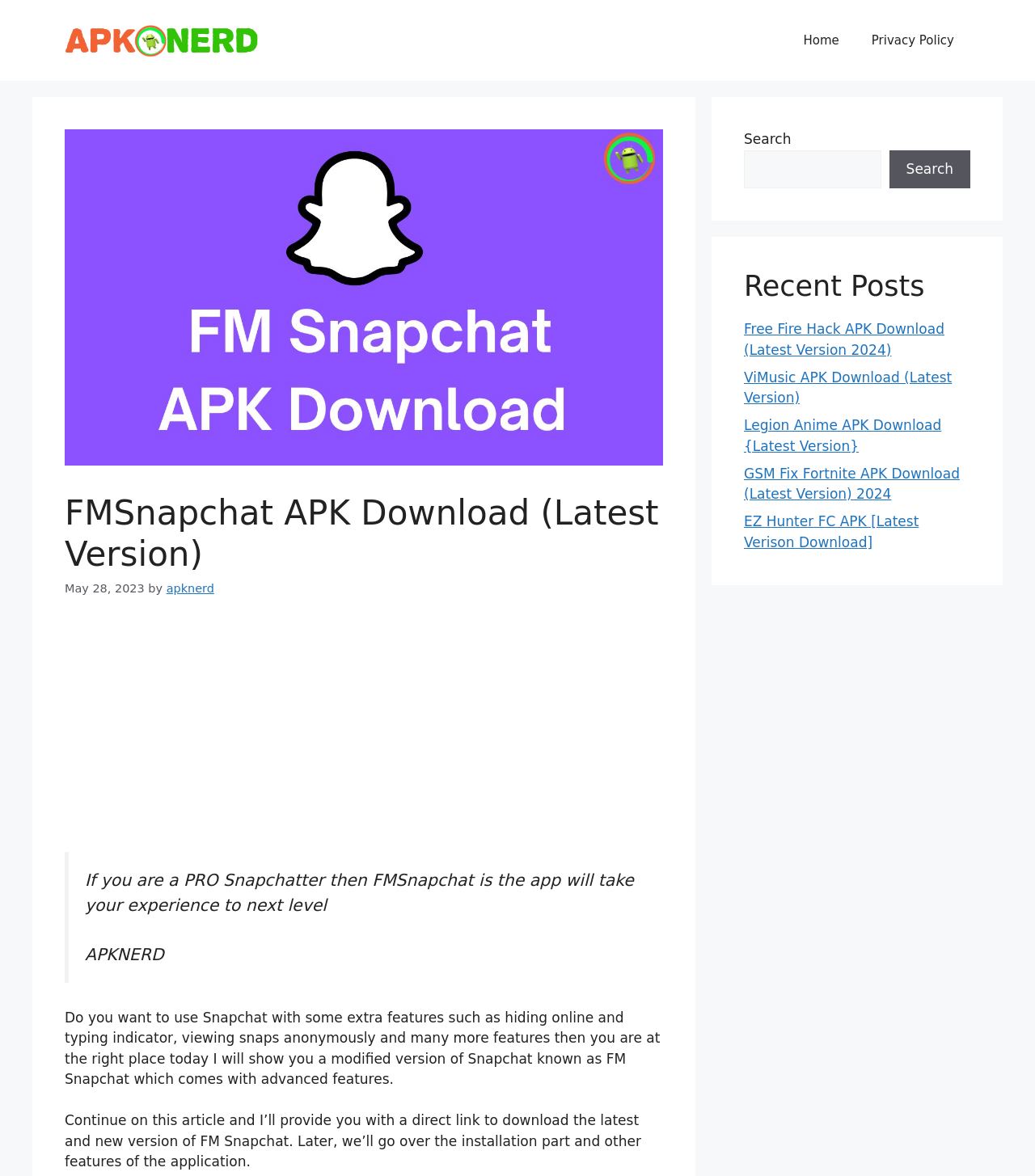What is FMSnapchat?
Utilize the information in the image to give a detailed answer to the question.

Based on the webpage content, FMSnapchat is a modified version of Snapchat that comes with additional features such as auto-save snaps, hide view stories, hide read messages, hide typing in chat, and many more.